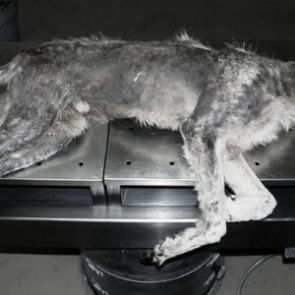What is the creature resembling?
From the image, respond with a single word or phrase.

Canid